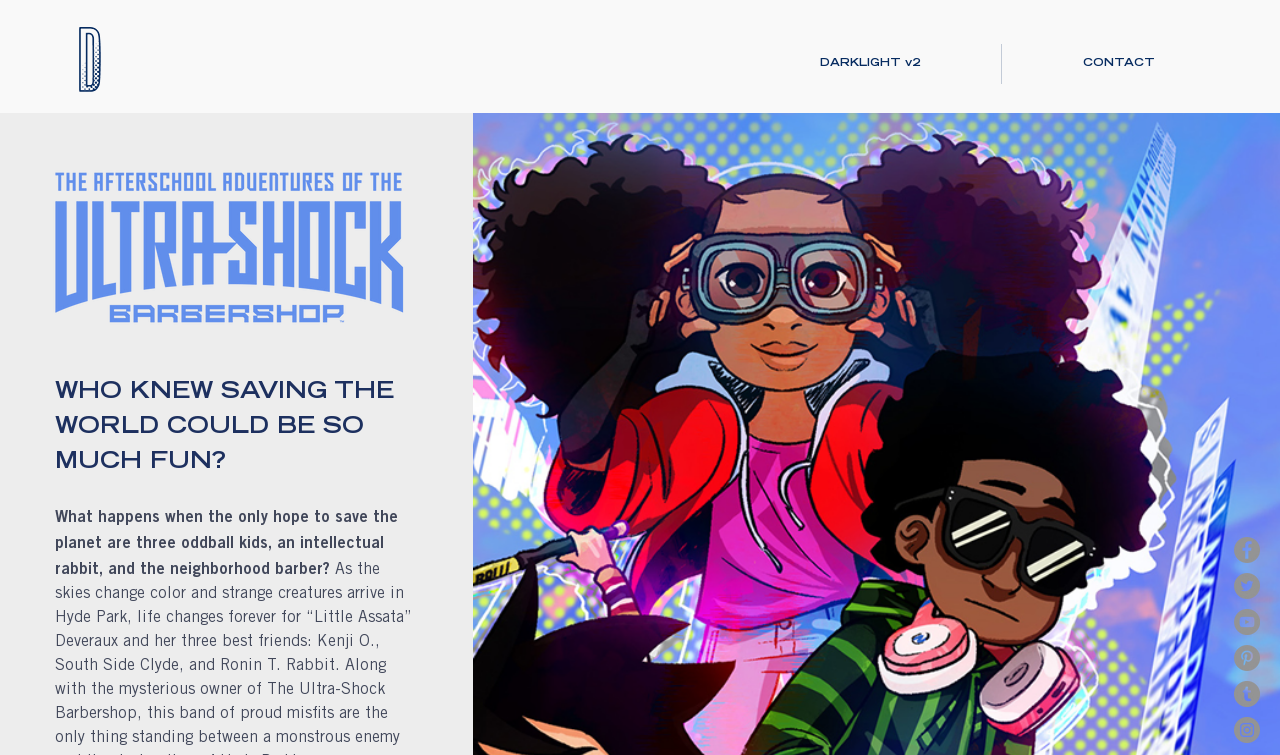How many social media links are there?
Please craft a detailed and exhaustive response to the question.

There are six social media links in the social bar section, which are Facebook, Twitter, YouTube, Pinterest, Tumblr Social Icon, and Instagram.